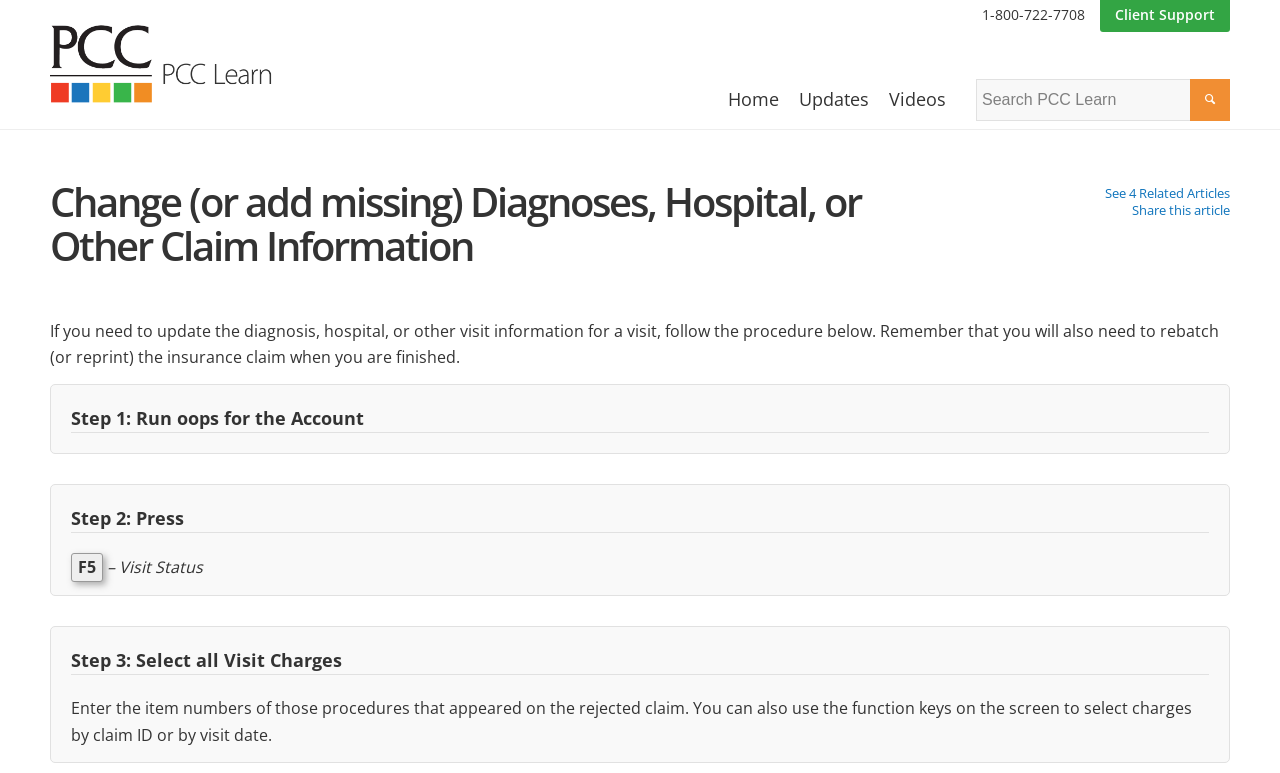Find the bounding box coordinates of the element to click in order to complete this instruction: "Contact Client Support". The bounding box coordinates must be four float numbers between 0 and 1, denoted as [left, top, right, bottom].

[0.859, 0.013, 0.961, 0.027]